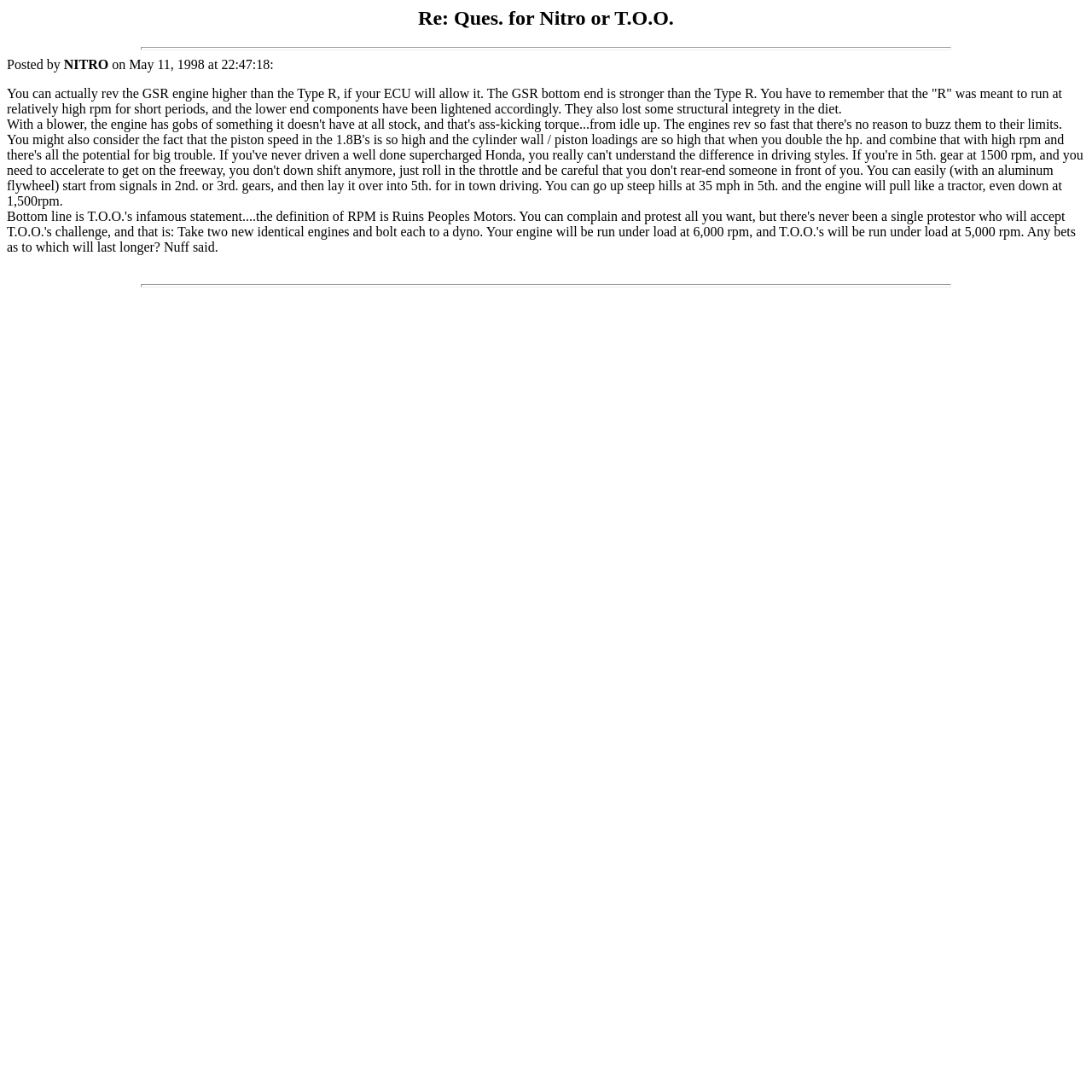Provide a brief response in the form of a single word or phrase:
When was the message posted?

May 11, 1998 at 22:47:18